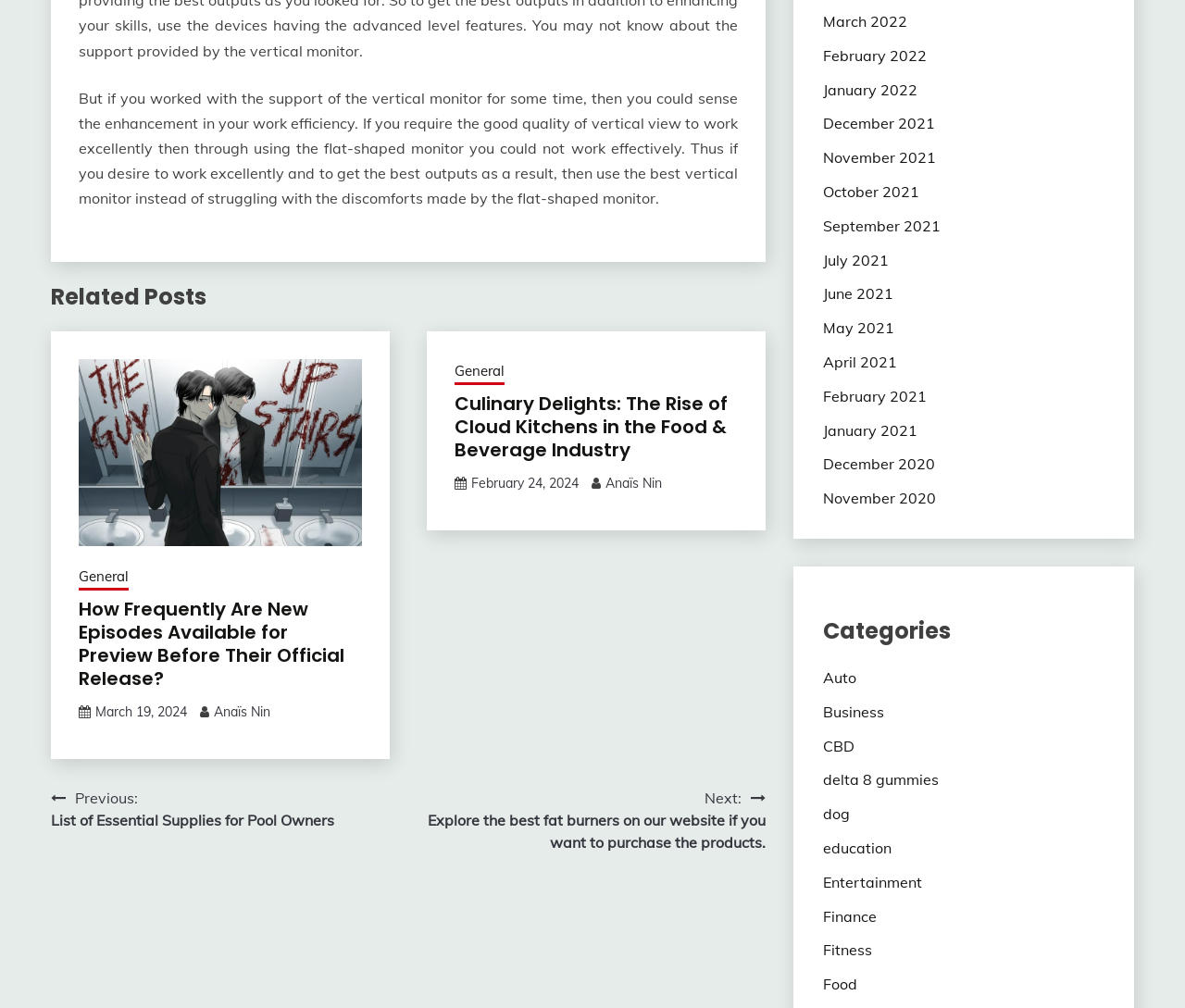Please provide a brief answer to the question using only one word or phrase: 
What is the purpose of the vertical monitor mentioned in the text?

To improve work efficiency